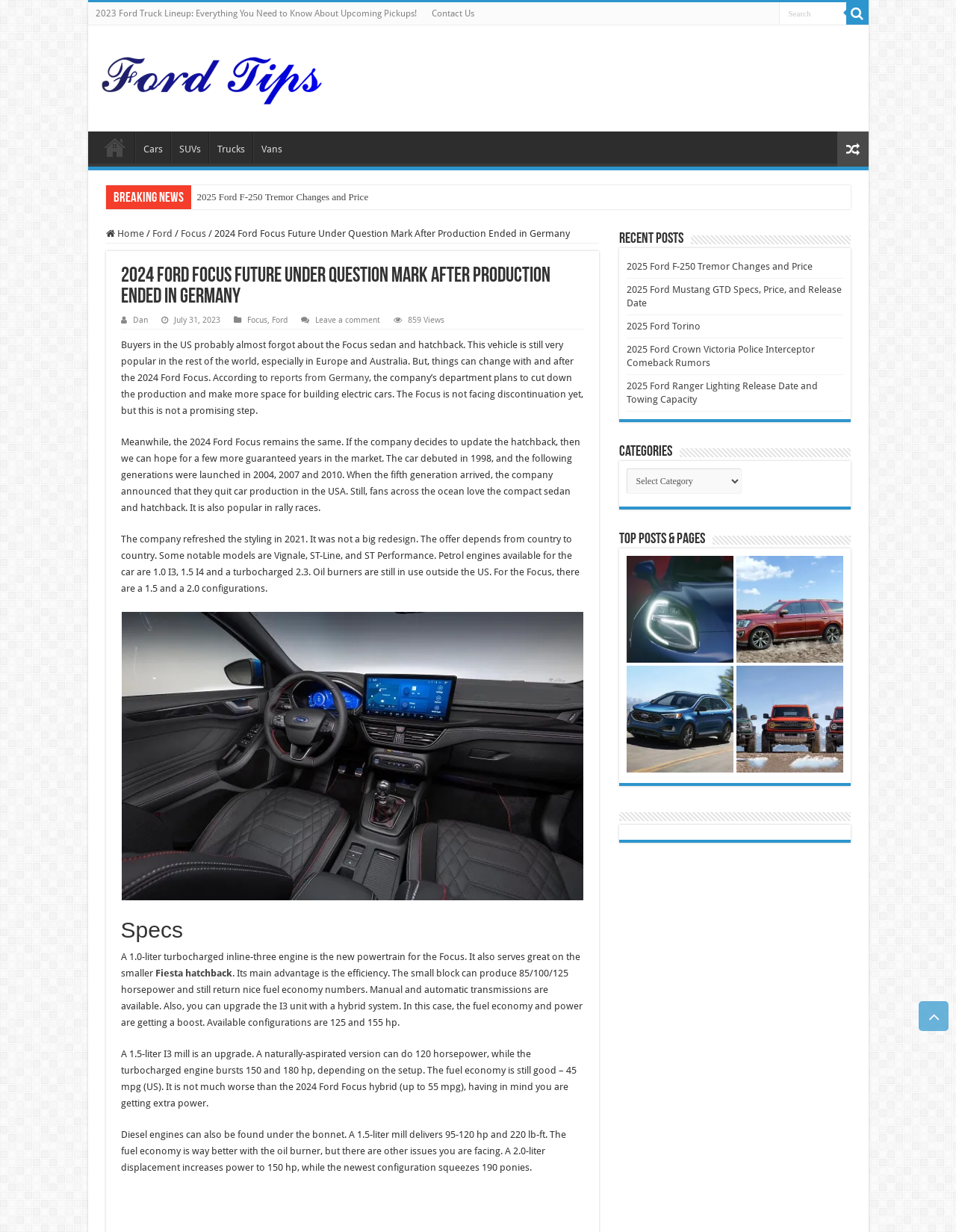Answer the question in a single word or phrase:
How many horsepower can the 2.0-liter diesel engine deliver?

190